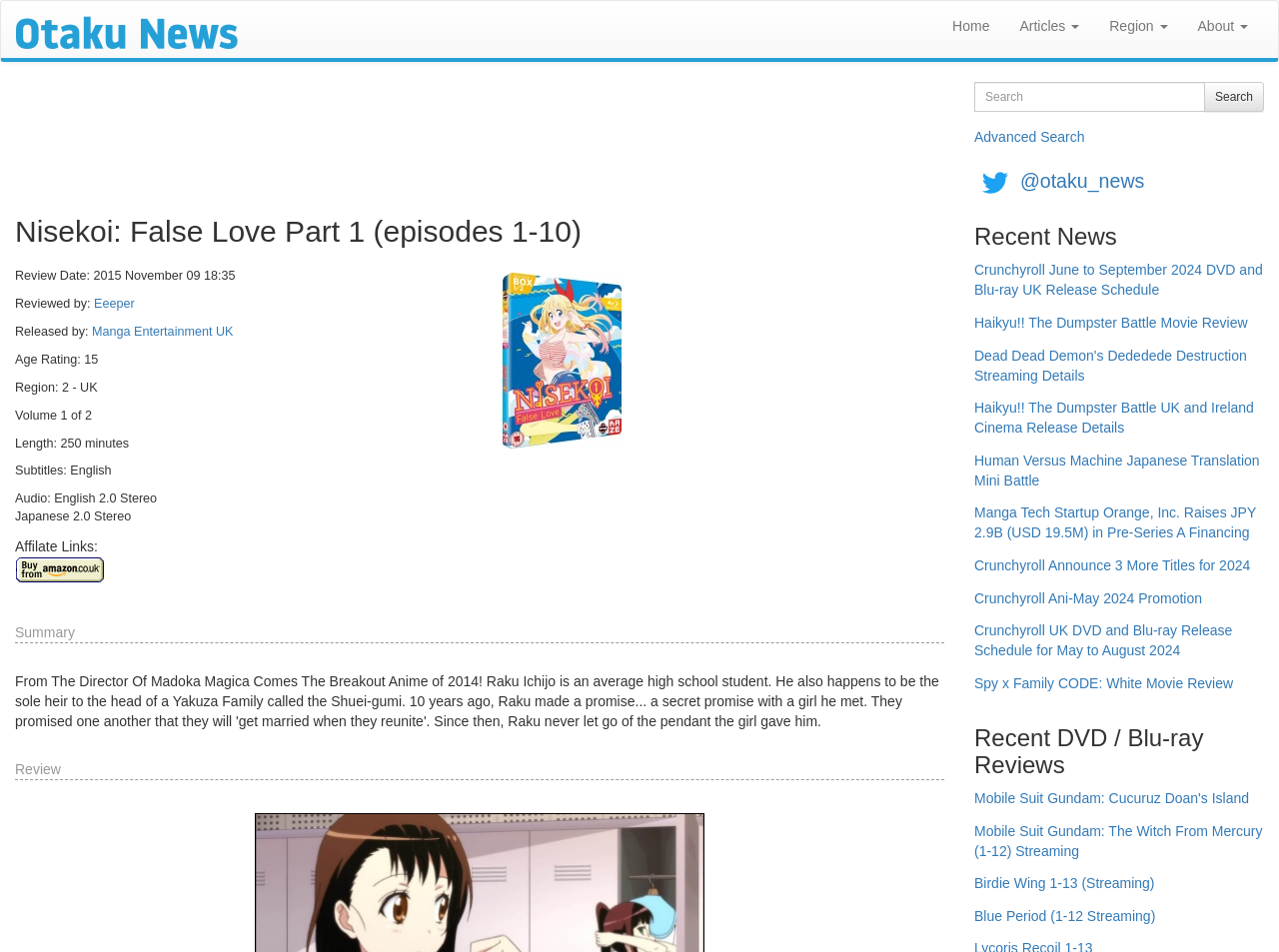Highlight the bounding box coordinates of the region I should click on to meet the following instruction: "Click on the 'Scholarships and Fellowships' link".

None